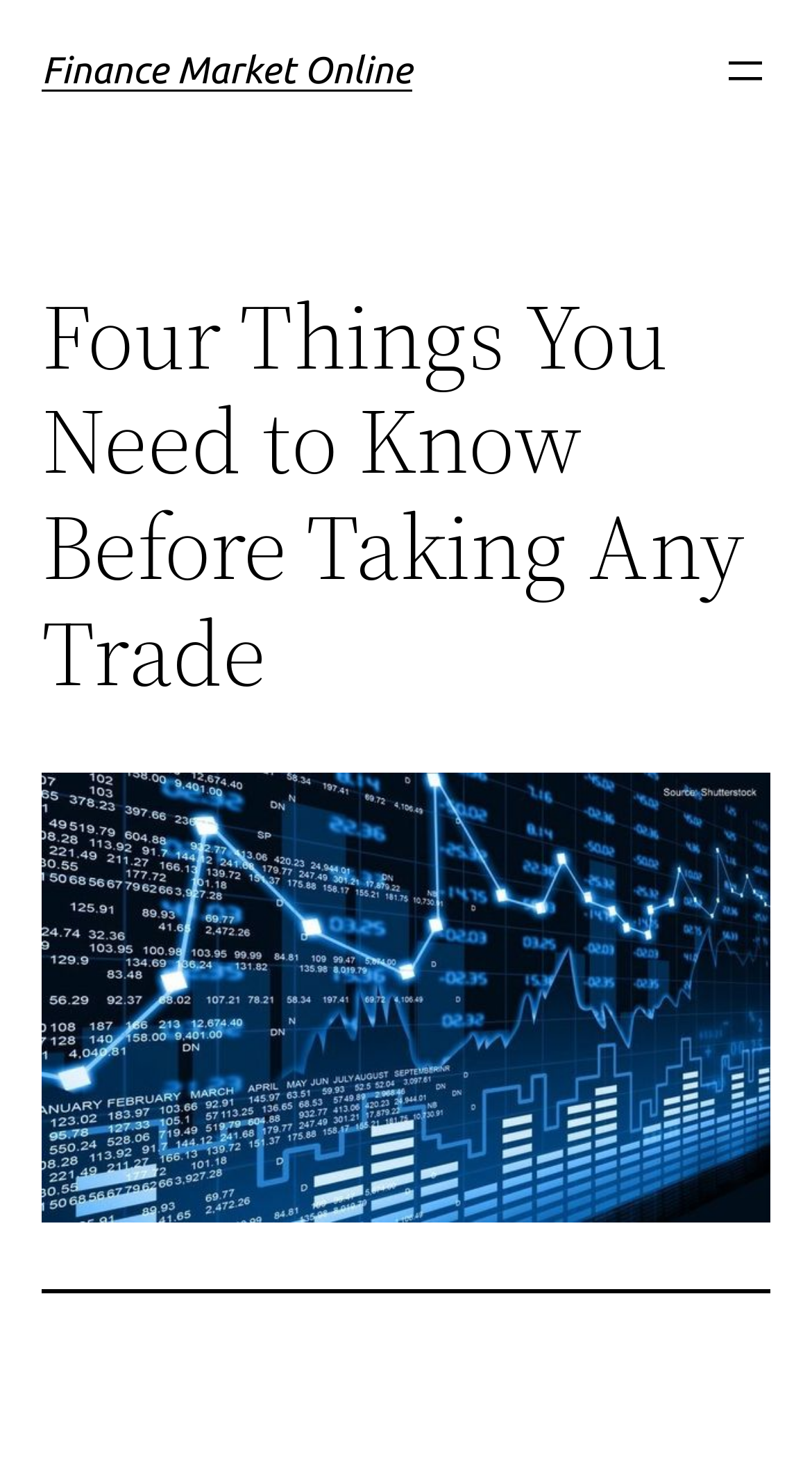Provide a one-word or short-phrase response to the question:
Is there an image on the webpage?

Yes